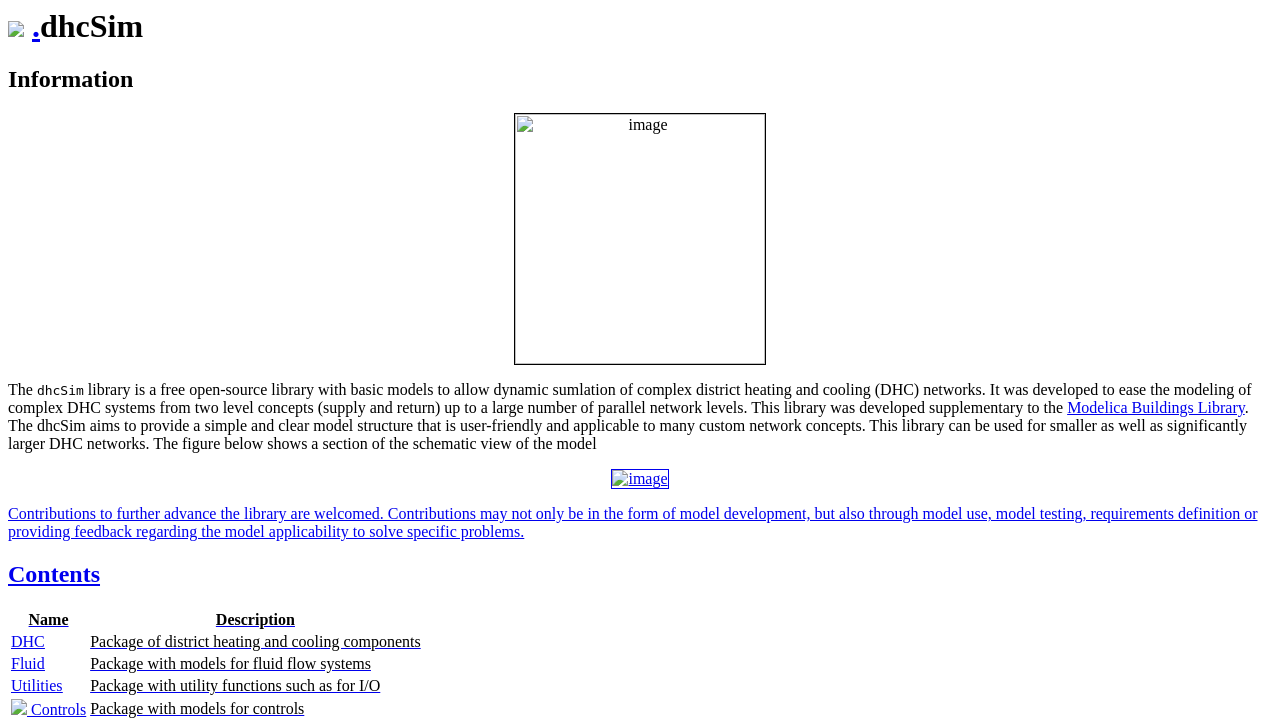Identify the bounding box coordinates of the region that should be clicked to execute the following instruction: "click the dhcSim link".

[0.006, 0.011, 0.019, 0.061]